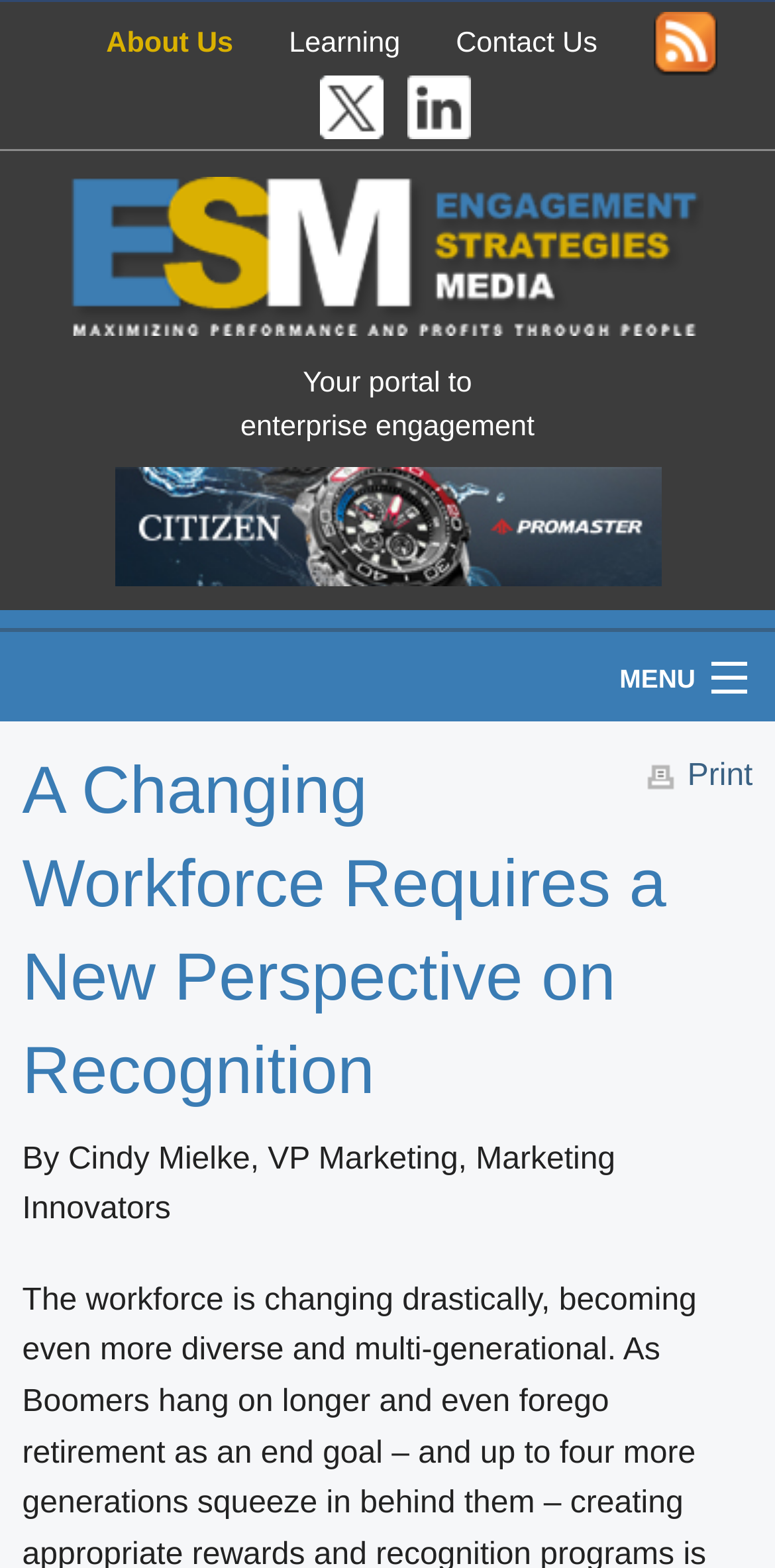Please determine the bounding box coordinates of the area that needs to be clicked to complete this task: 'Click on About Us'. The coordinates must be four float numbers between 0 and 1, formatted as [left, top, right, bottom].

[0.137, 0.017, 0.301, 0.038]